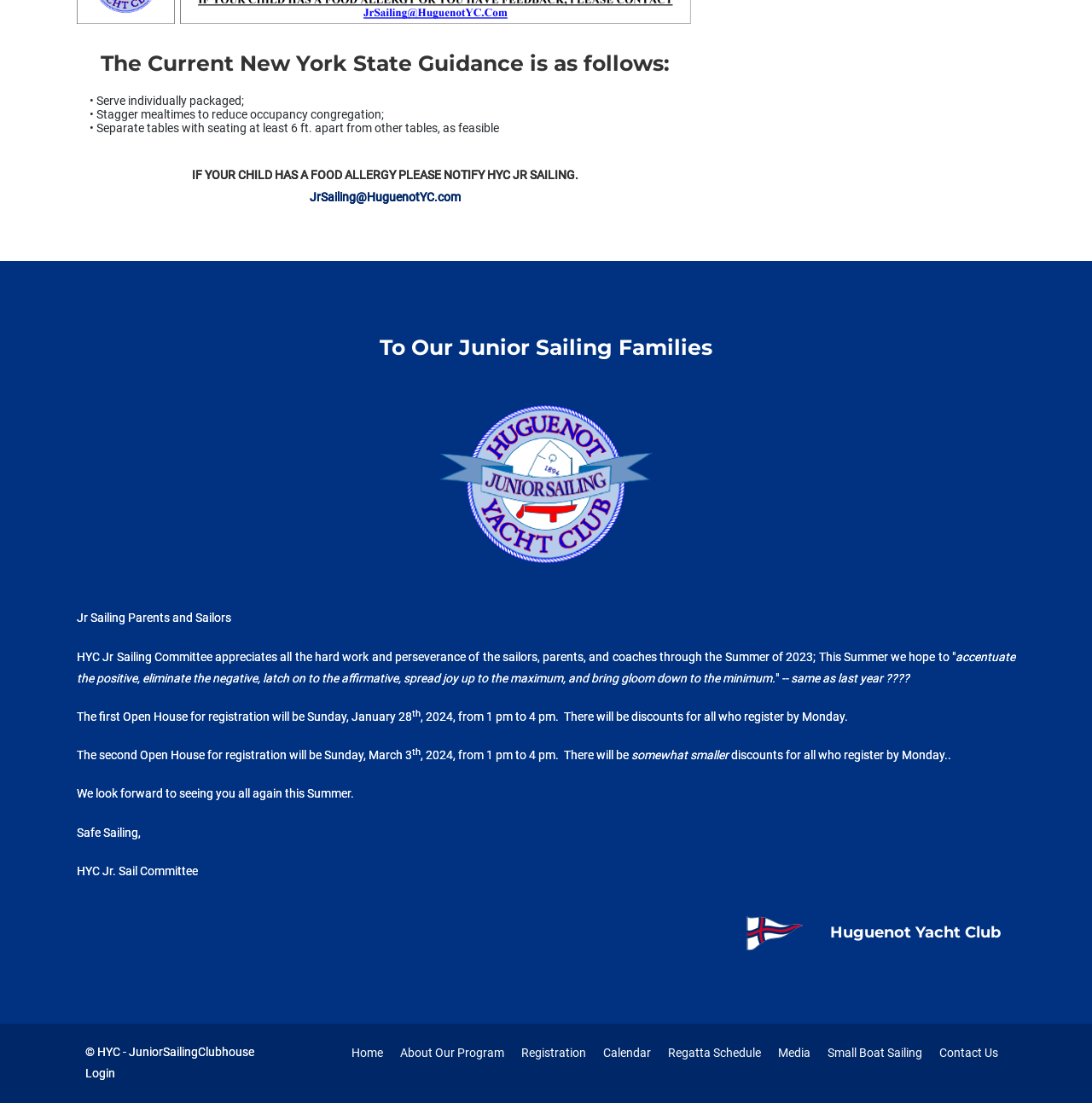Please mark the bounding box coordinates of the area that should be clicked to carry out the instruction: "Click the 'JrSailing@HuguenotYC.com' email link".

[0.284, 0.172, 0.422, 0.184]